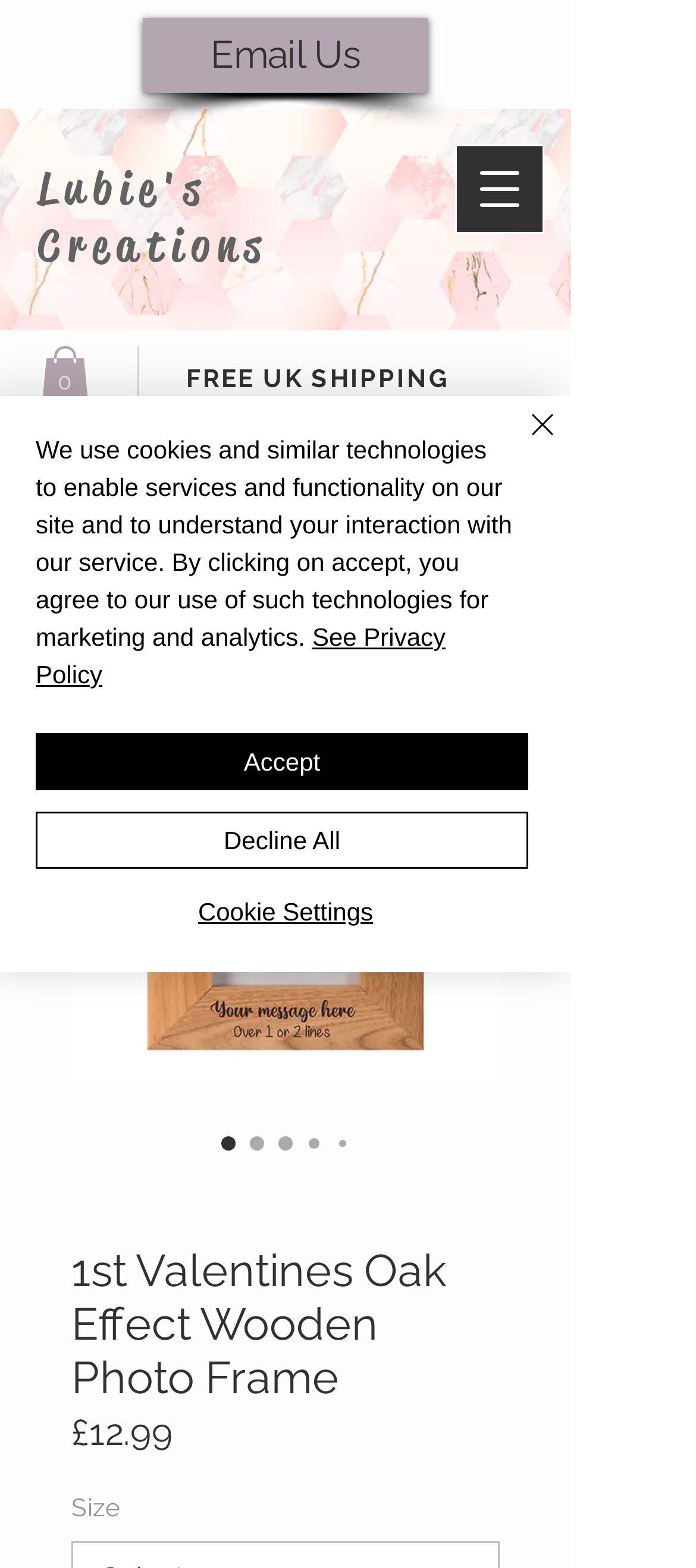What is the price of the 1st Valentines Oak Effect Wooden Photo Frame?
Look at the image and respond to the question as thoroughly as possible.

I found the price of the 1st Valentines Oak Effect Wooden Photo Frame by looking at the StaticText element with the text '£12.99' which is located below the heading '1st Valentines Oak Effect Wooden Photo Frame'.